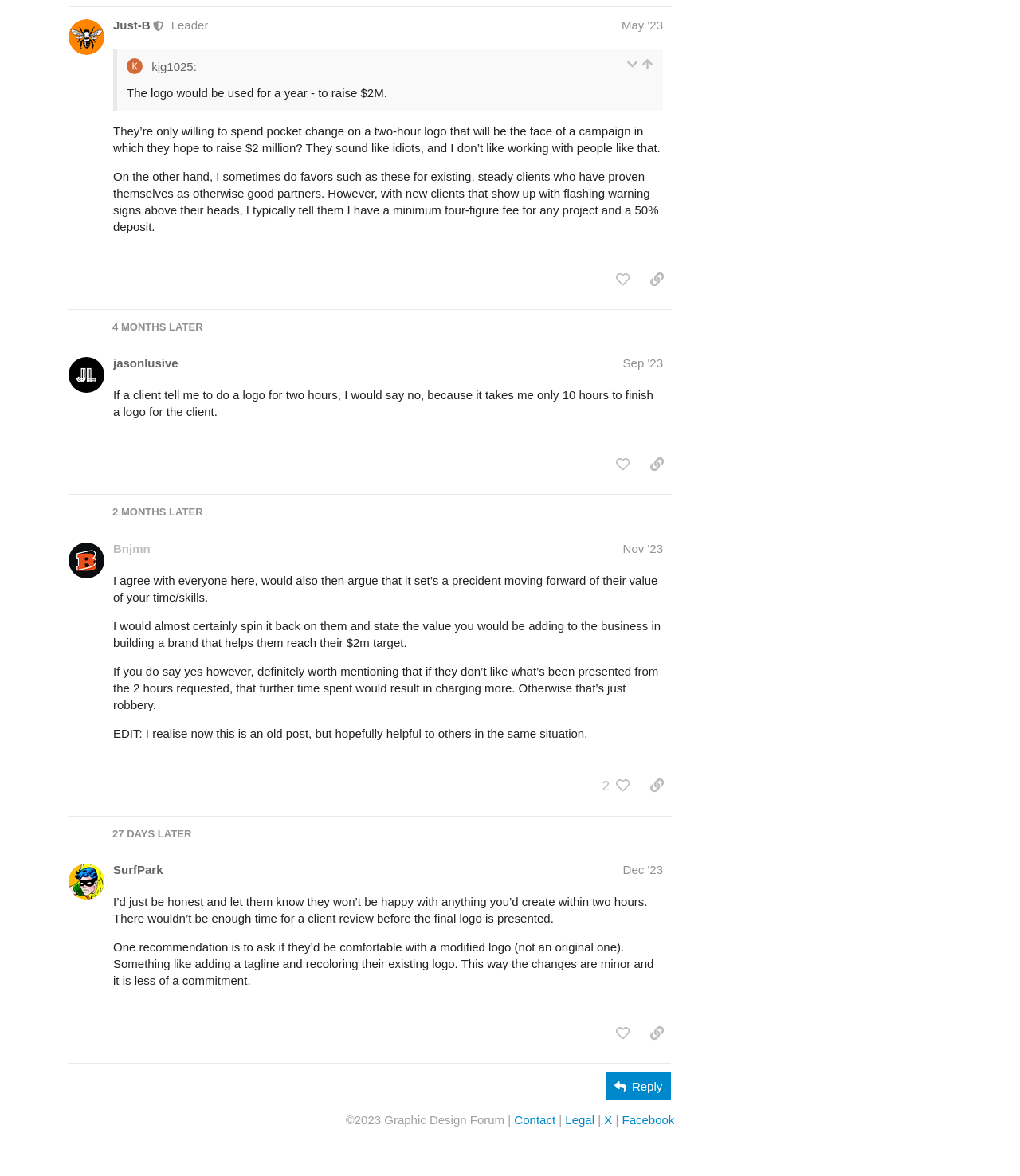Please answer the following question using a single word or phrase: 
How many months later is the second post from the first post?

4 months